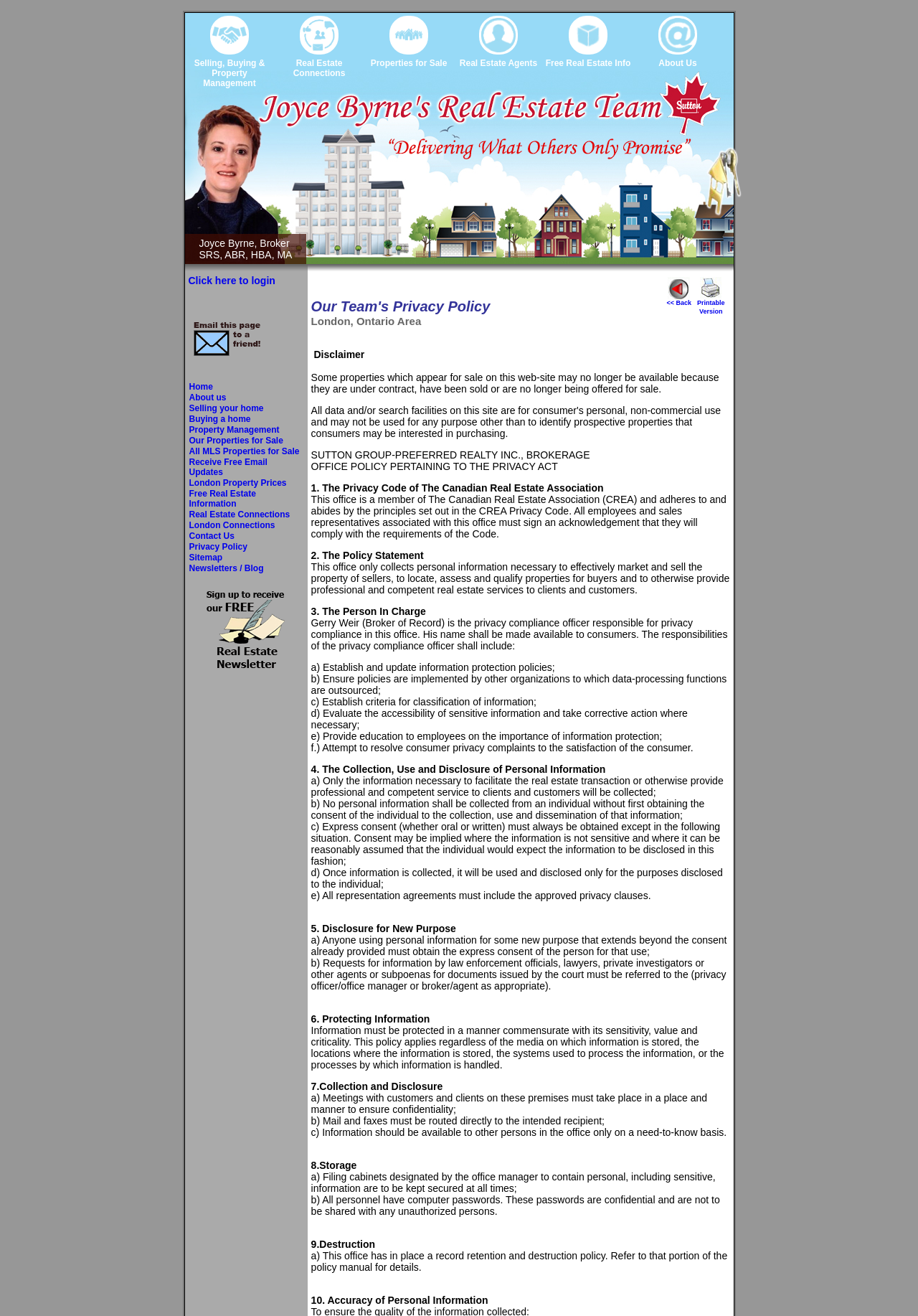Find the bounding box coordinates of the element to click in order to complete this instruction: "Click the 'Home' link". The bounding box coordinates must be four float numbers between 0 and 1, denoted as [left, top, right, bottom].

[0.206, 0.29, 0.232, 0.298]